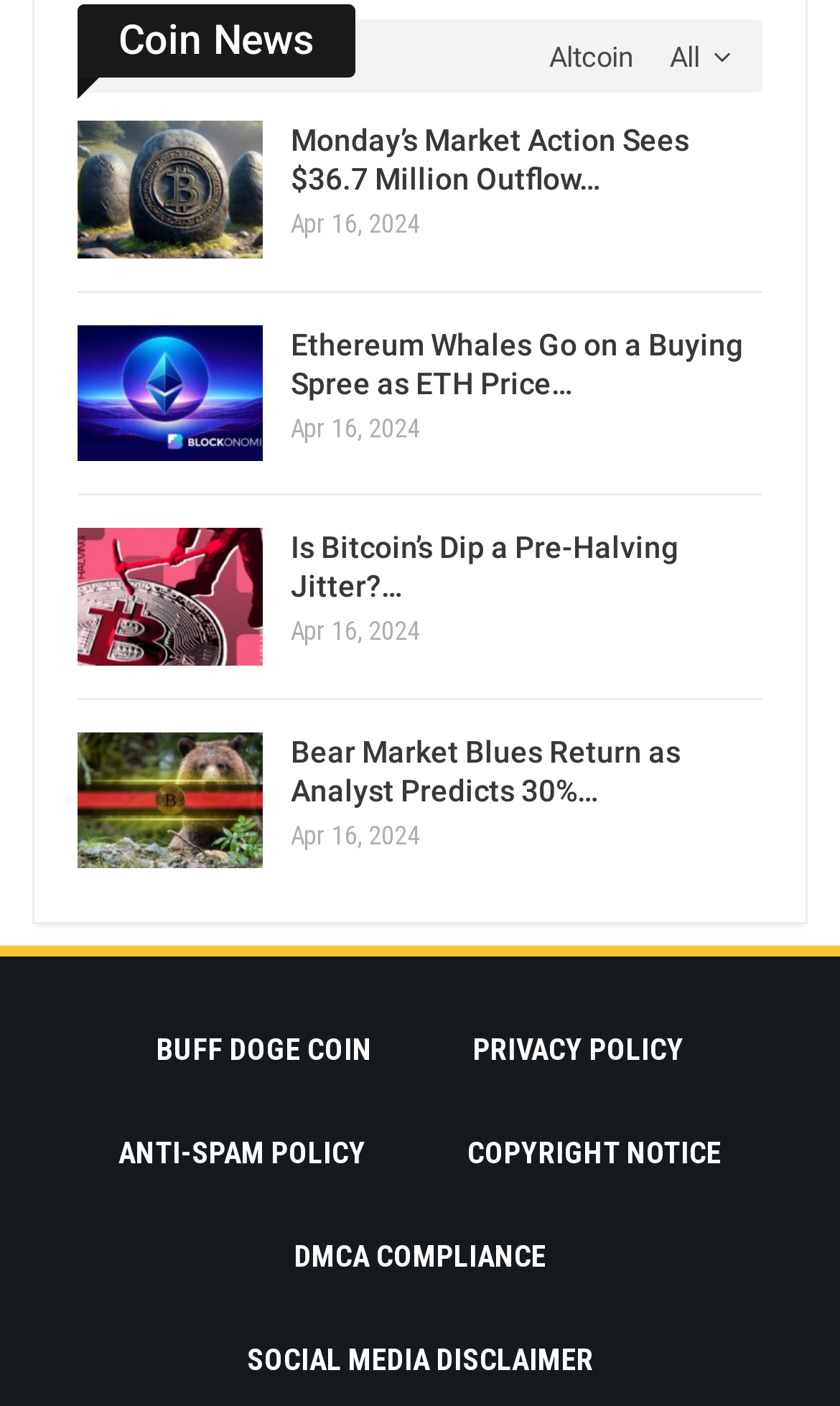Use a single word or phrase to answer the question:
How many links are in the footer section?

5